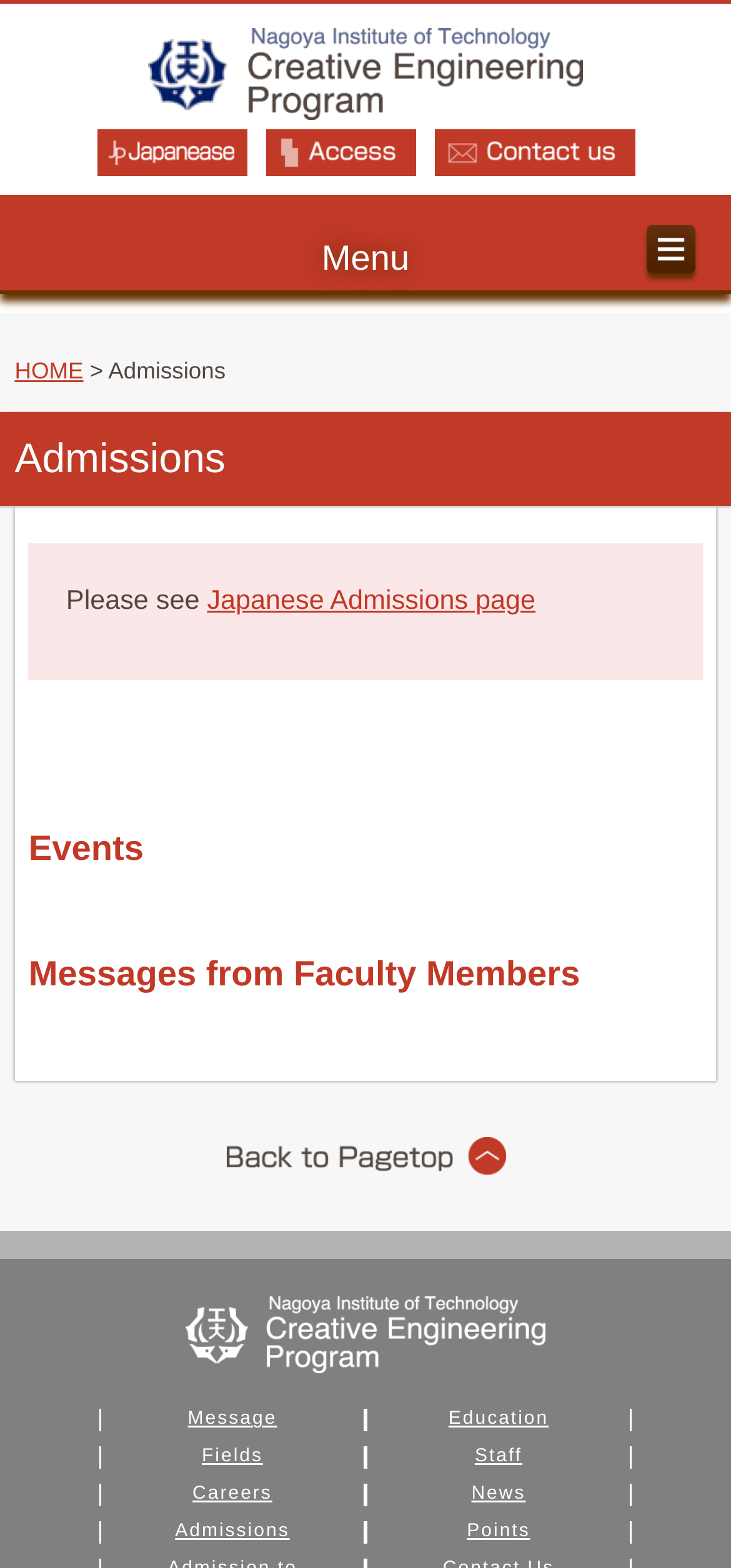Please provide a detailed answer to the question below by examining the image:
What are the three options in the top navigation bar?

The top navigation bar has three options, which are 'Japanese', 'Access', and 'Contact', each with an accompanying image.